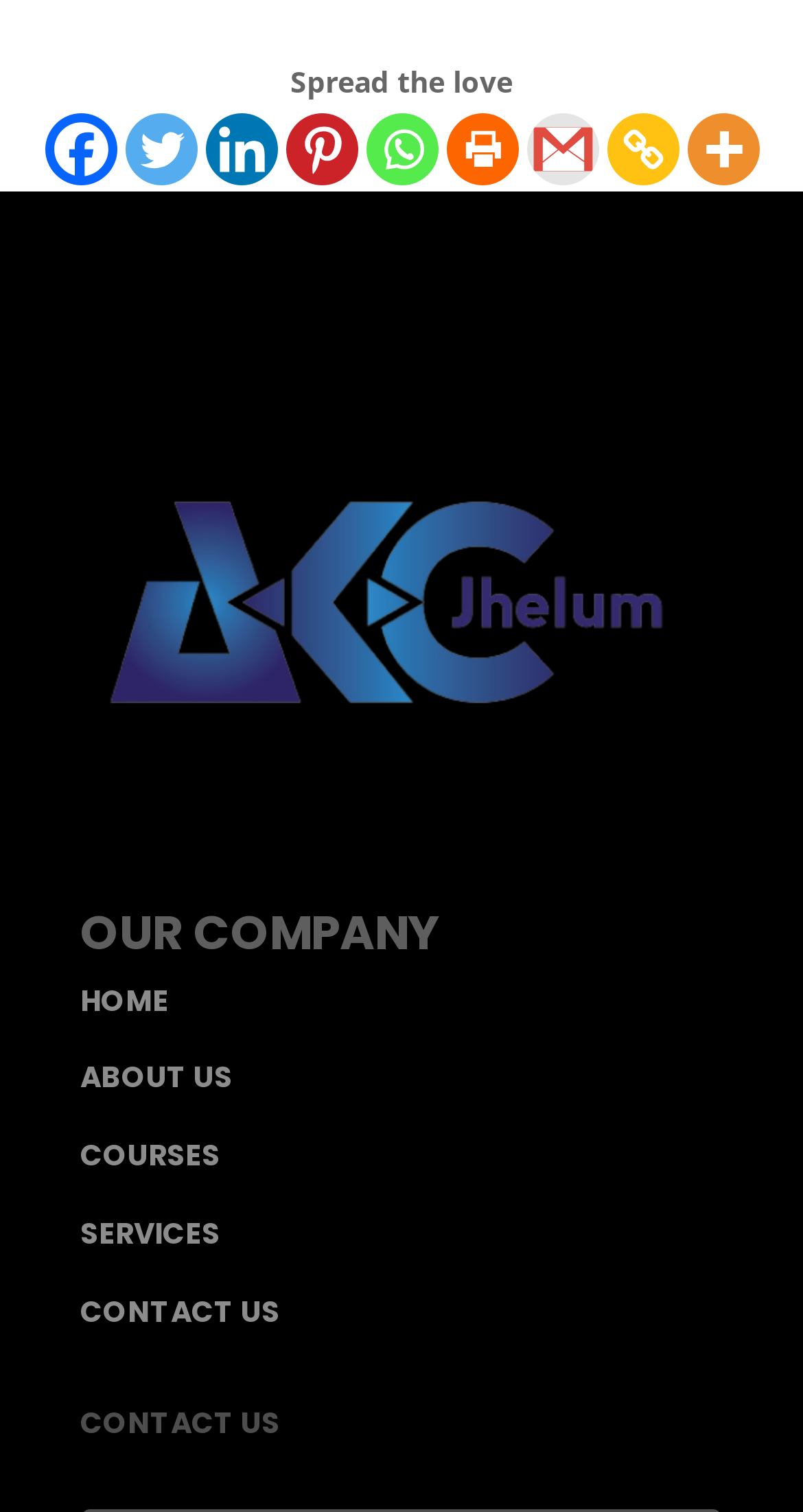From the element description: "Home", extract the bounding box coordinates of the UI element. The coordinates should be expressed as four float numbers between 0 and 1, in the order [left, top, right, bottom].

[0.1, 0.648, 0.21, 0.675]